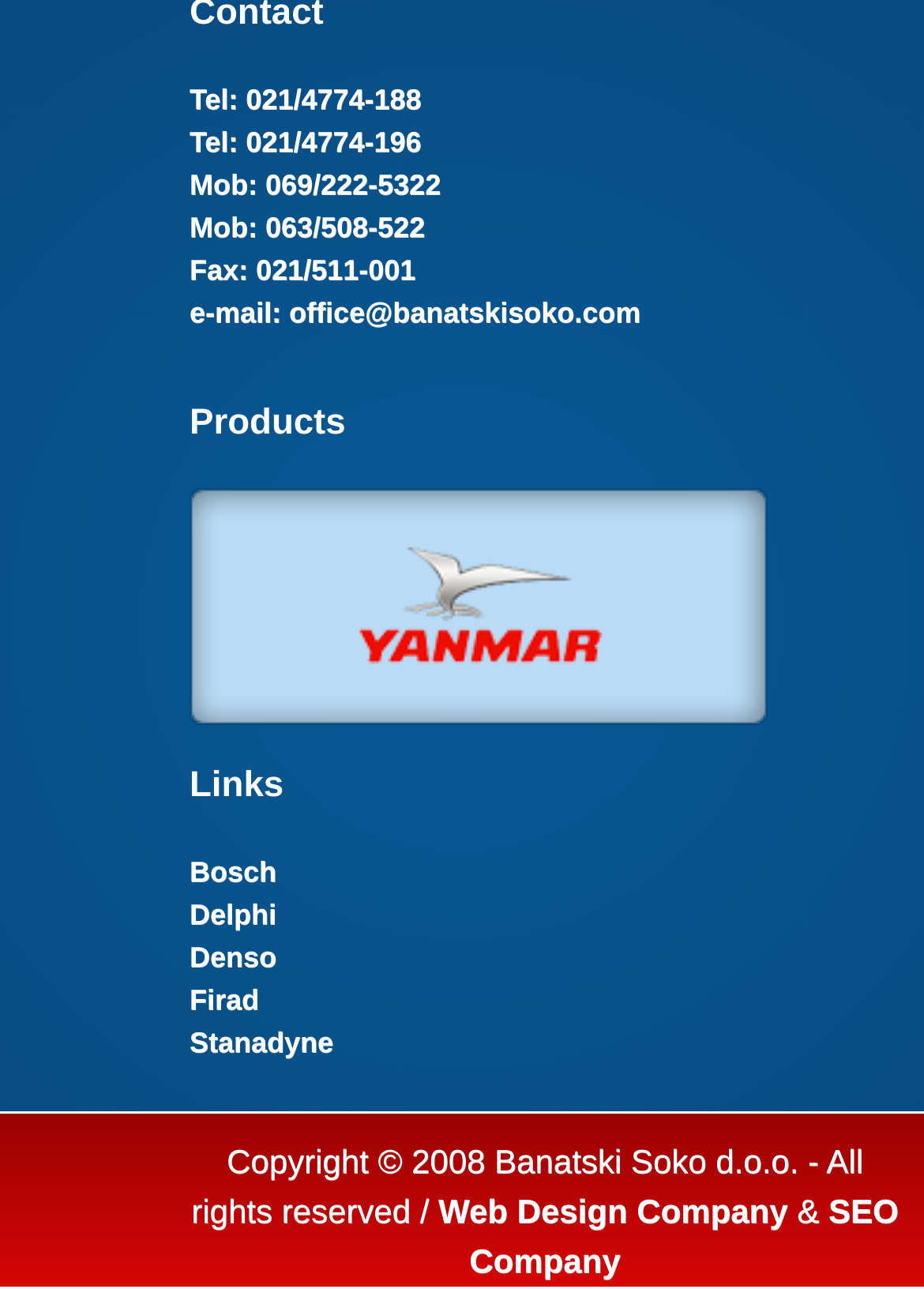Locate the bounding box coordinates of the UI element described by: "Web Design Company". The bounding box coordinates should consist of four float numbers between 0 and 1, i.e., [left, top, right, bottom].

[0.474, 0.925, 0.853, 0.954]